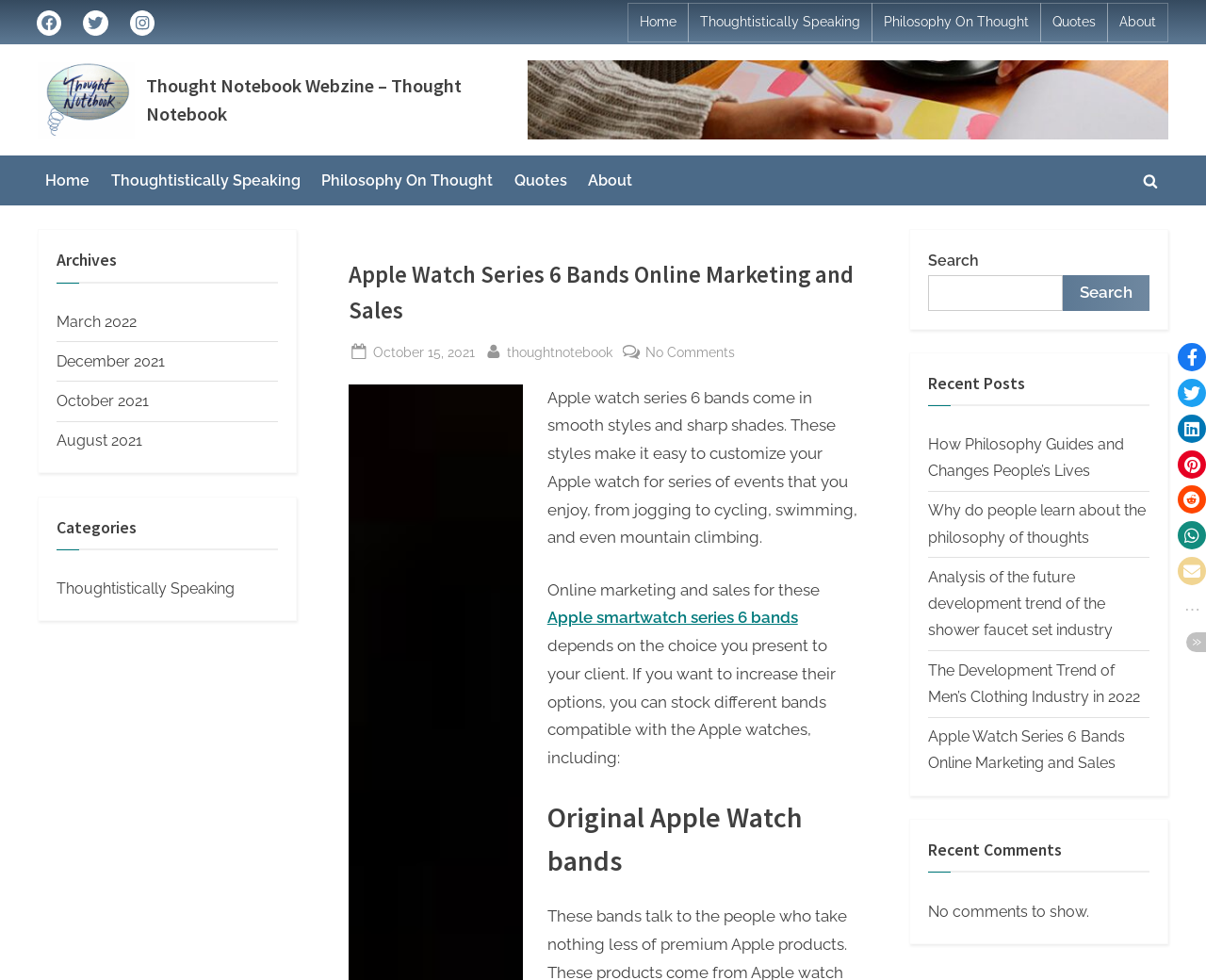How many recent posts are listed?
Provide a comprehensive and detailed answer to the question.

There are five recent posts listed on the webpage, which are 'How Philosophy Guides and Changes People’s Lives', 'Why do people learn about the philosophy of thoughts', 'Analysis of the future development trend of the shower faucet set industry', 'The Development Trend of Men’s Clothing Industry in 2022', and 'Apple Watch Series 6 Bands Online Marketing and Sales'.